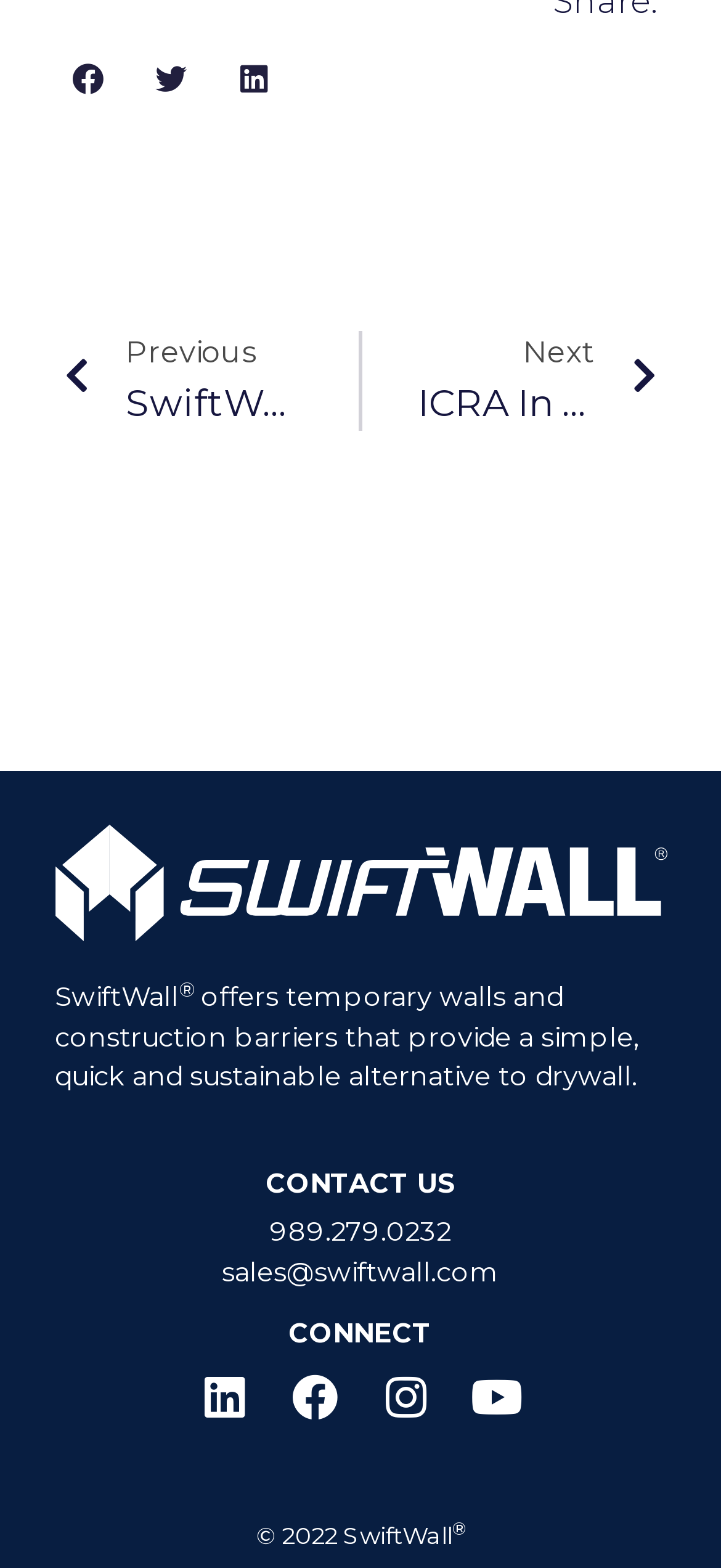What is the email address to contact?
Ensure your answer is thorough and detailed.

I found the email address next to the 'CONTACT US' link, which is sales@swiftwall.com.